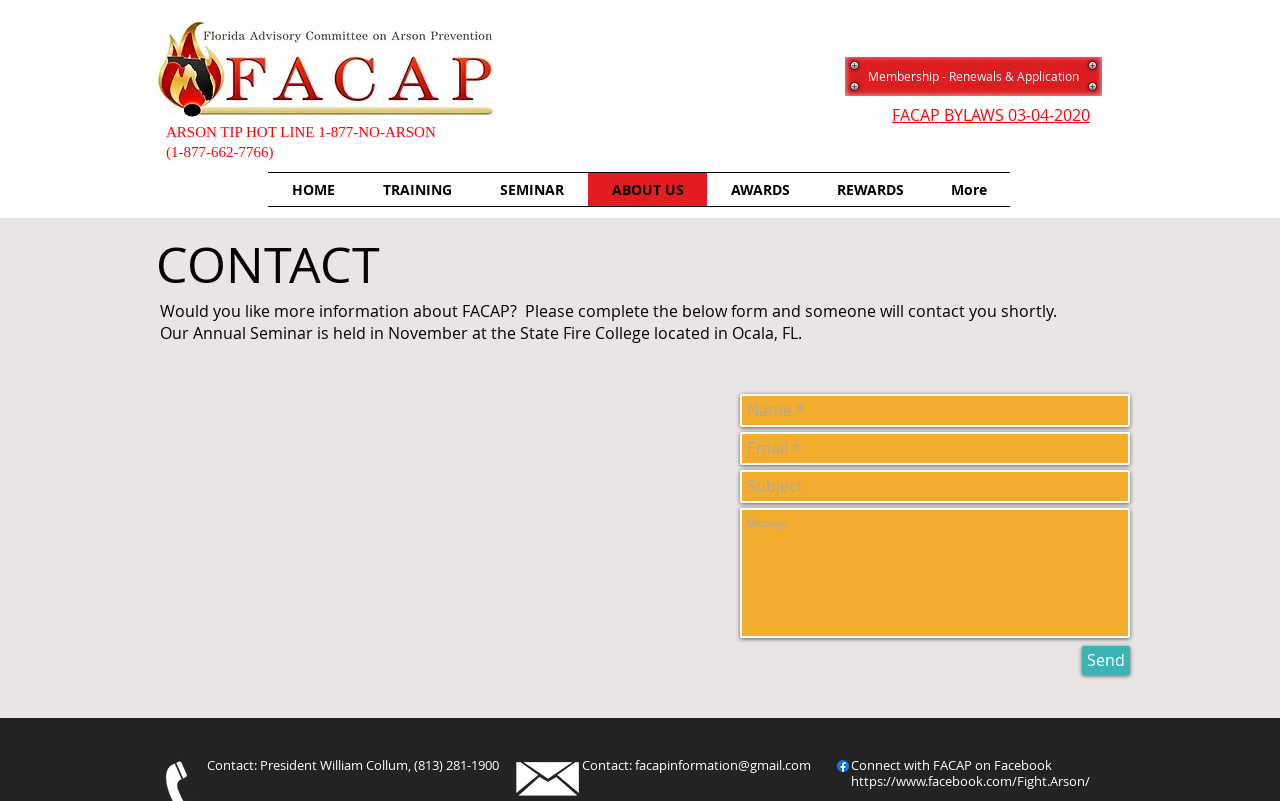What is the hot line number for reporting arson?
Give a detailed explanation using the information visible in the image.

I found the hot line number for reporting arson at the top of the webpage, which is prominently displayed as 'ARSON TIP HOT LINE 1-877-NO-ARSON (1-877-662-7766)'.